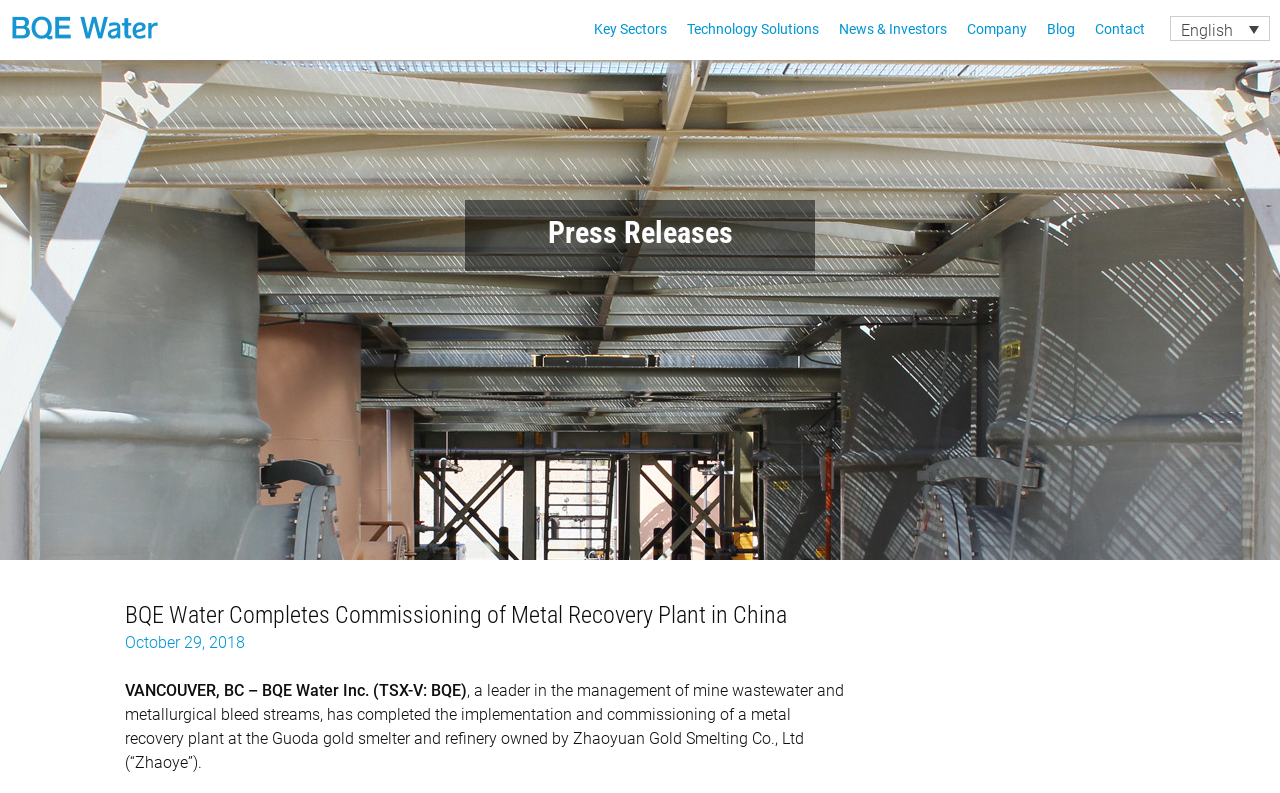Using the webpage screenshot, find the UI element described by October 29, 2018December 13, 2018. Provide the bounding box coordinates in the format (top-left x, top-left y, bottom-right x, bottom-right y), ensuring all values are floating point numbers between 0 and 1.

[0.098, 0.798, 0.191, 0.822]